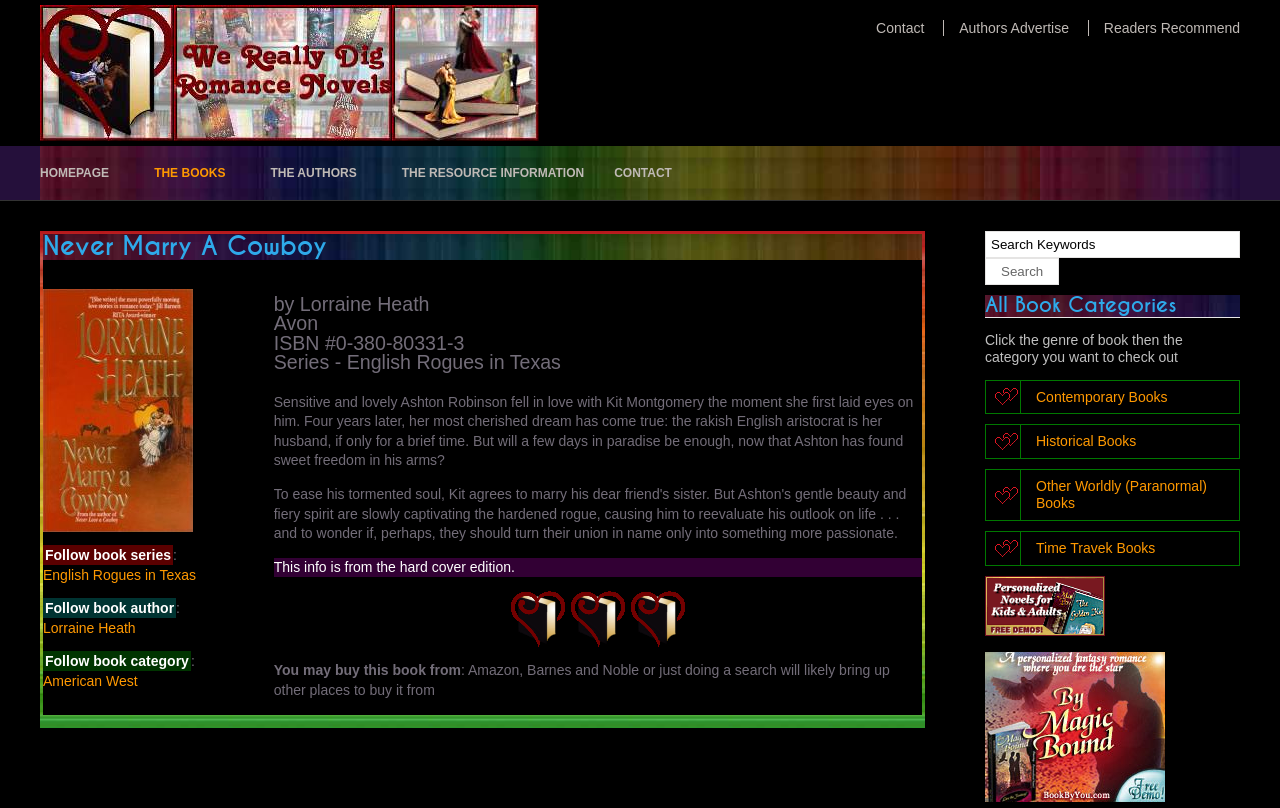Please locate the bounding box coordinates of the element that should be clicked to complete the given instruction: "Click the 'Contact' link".

[0.684, 0.025, 0.722, 0.045]